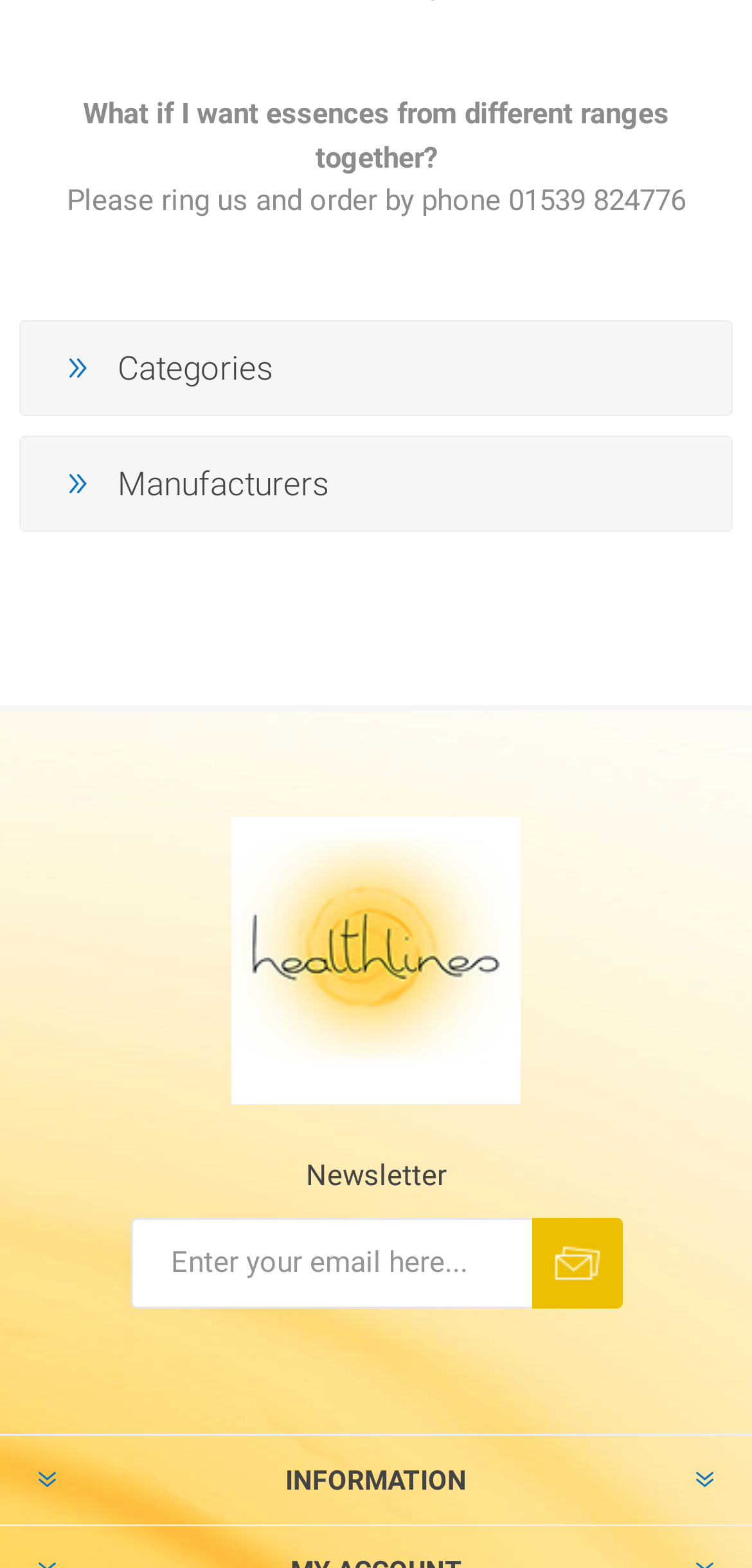Bounding box coordinates should be in the format (top-left x, top-left y, bottom-right x, bottom-right y) and all values should be floating point numbers between 0 and 1. Determine the bounding box coordinate for the UI element described as: value="Subscribe"

[0.706, 0.776, 0.827, 0.834]